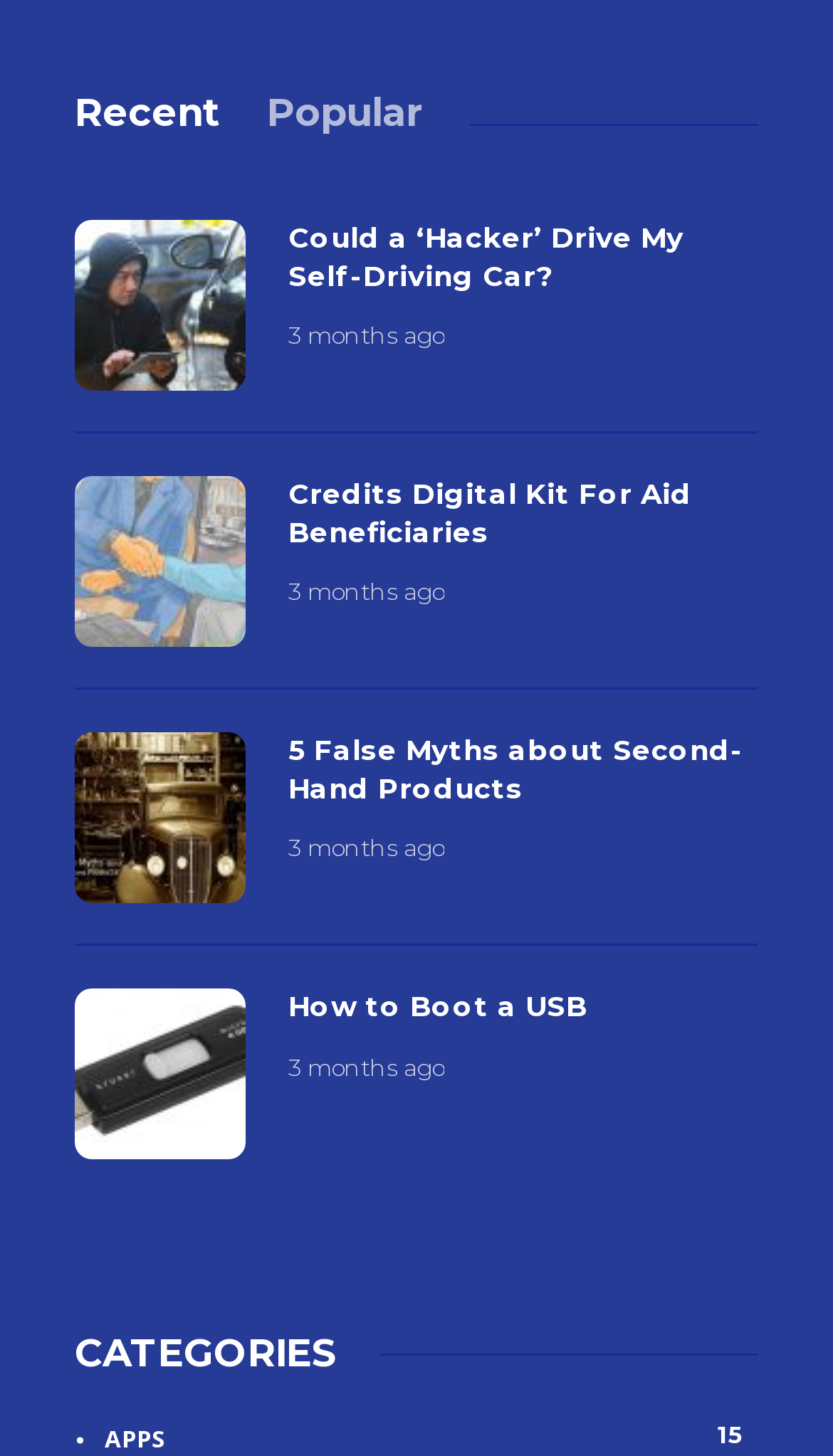Locate the bounding box coordinates of the element that needs to be clicked to carry out the instruction: "click on the link 'Could a ‘Hacker’ Drive My Self-Driving Car?'". The coordinates should be given as four float numbers ranging from 0 to 1, i.e., [left, top, right, bottom].

[0.346, 0.152, 0.91, 0.203]